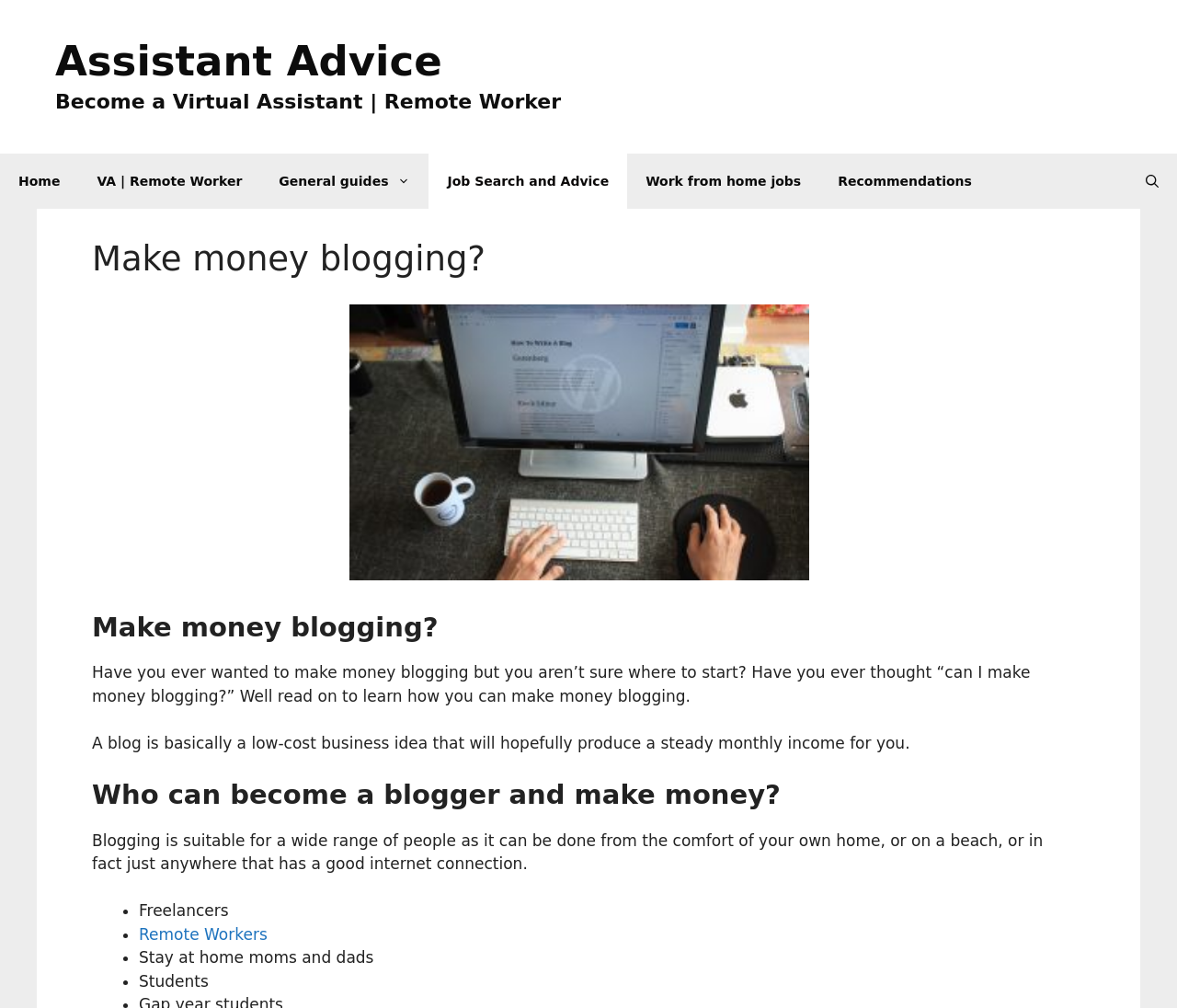What is the tone of the webpage?
Analyze the image and provide a thorough answer to the question.

The tone of the webpage is informative, as it provides guidance and information on how to make money blogging, without being promotional or sales-y, indicating that the purpose of the webpage is to educate and assist readers.